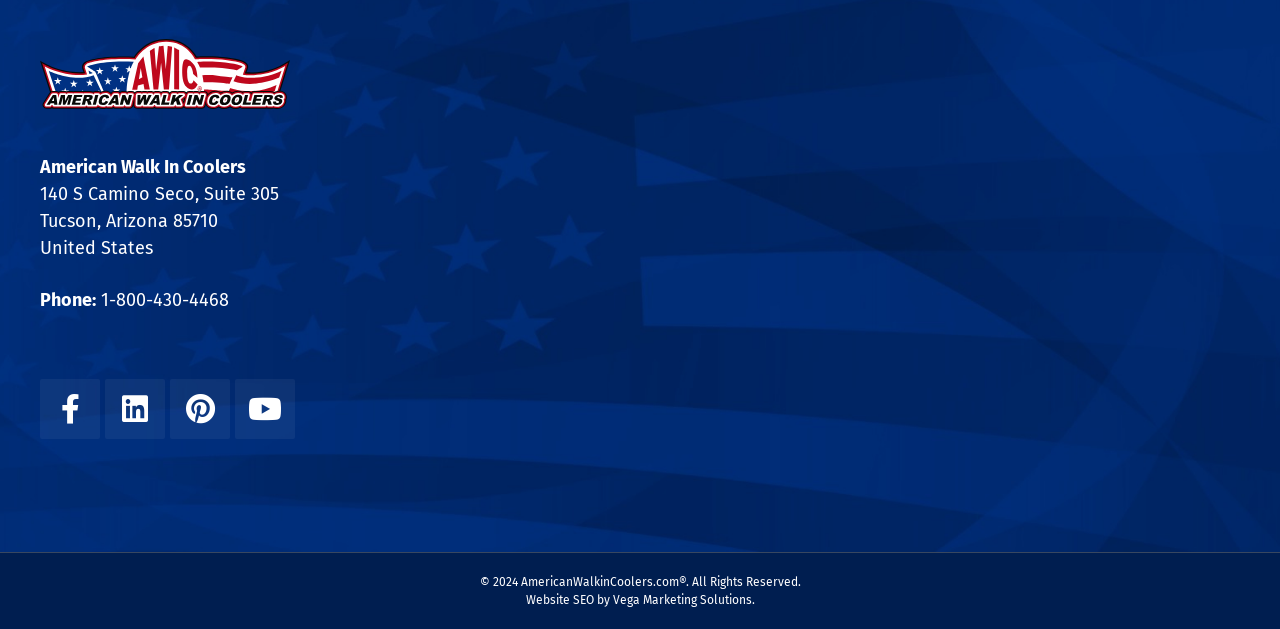Using the provided description: "alt="BBB Accredited Business"", find the bounding box coordinates of the corresponding UI element. The output should be four float numbers between 0 and 1, in the format [left, top, right, bottom].

[0.812, 0.092, 0.969, 0.122]